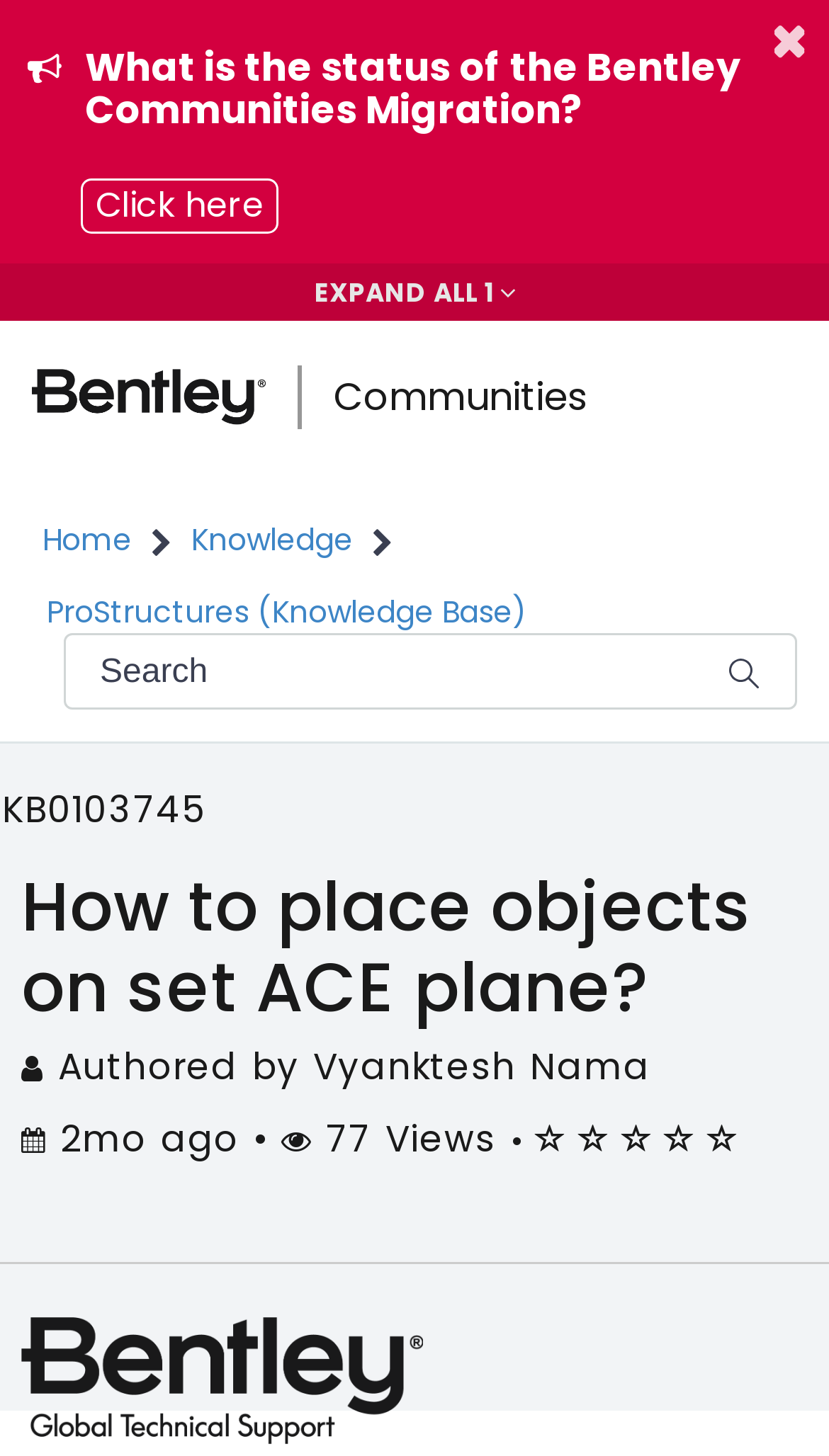Who authored the article?
Using the image as a reference, answer the question with a short word or phrase.

Vyanktesh Nama